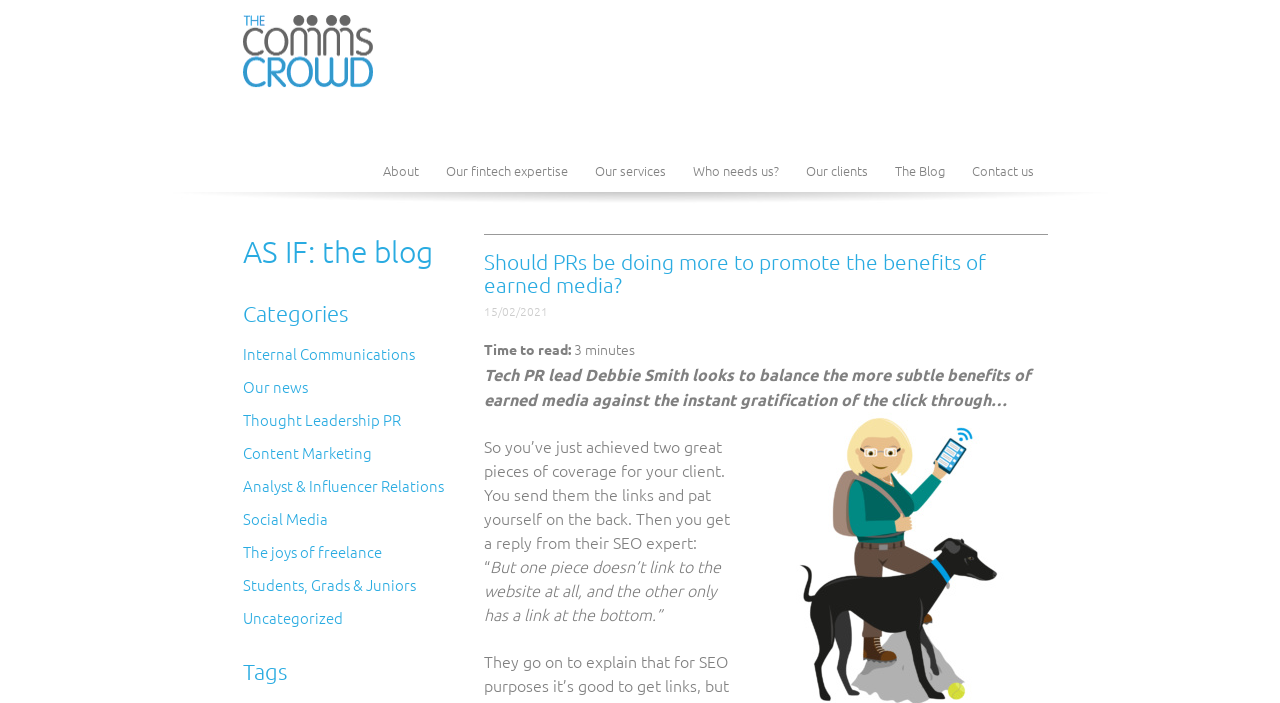Please provide a brief answer to the question using only one word or phrase: 
What is the name of the author of the latest blog post?

Debbie Smith